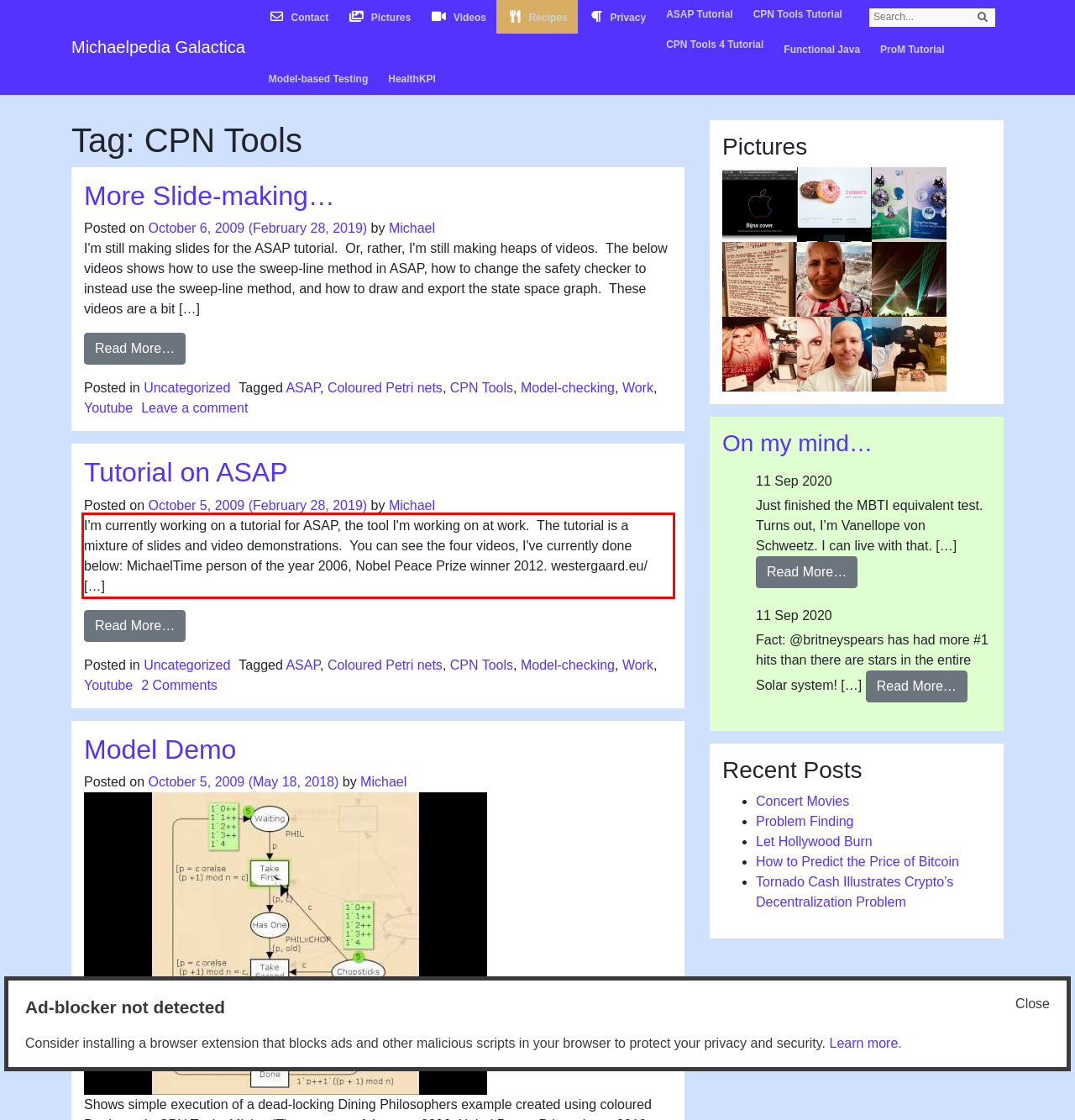Please look at the webpage screenshot and extract the text enclosed by the red bounding box.

I'm currently working on a tutorial for ASAP, the tool I'm working on at work. The tutorial is a mixture of slides and video demonstrations. You can see the four videos, I've currently done below: MichaelTime person of the year 2006, Nobel Peace Prize winner 2012. westergaard.eu/ […]